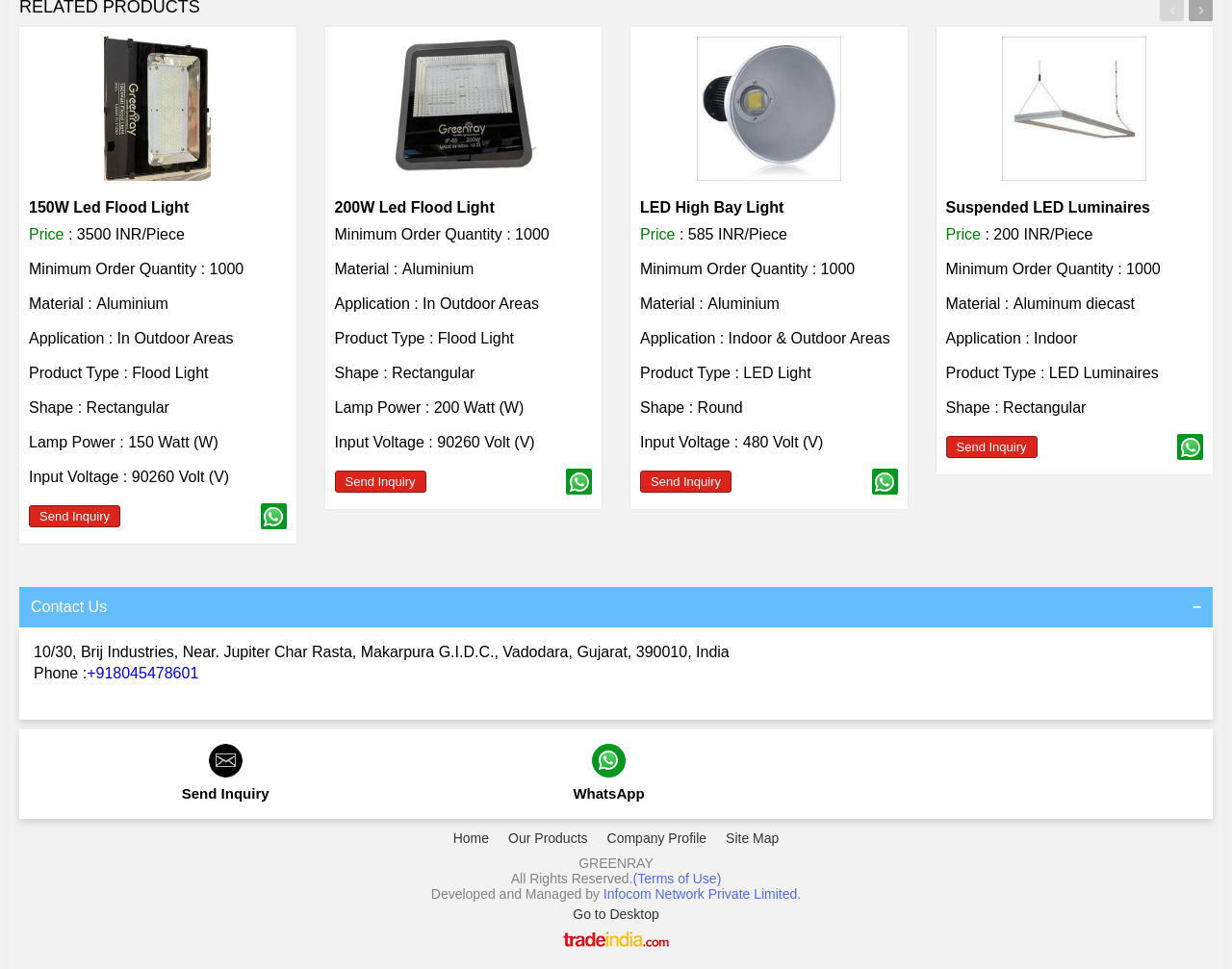Please identify the bounding box coordinates of the element I should click to complete this instruction: 'Click the '150W Led Flood Light' link'. The coordinates should be given as four float numbers between 0 and 1, like this: [left, top, right, bottom].

[0.023, 0.038, 0.232, 0.187]